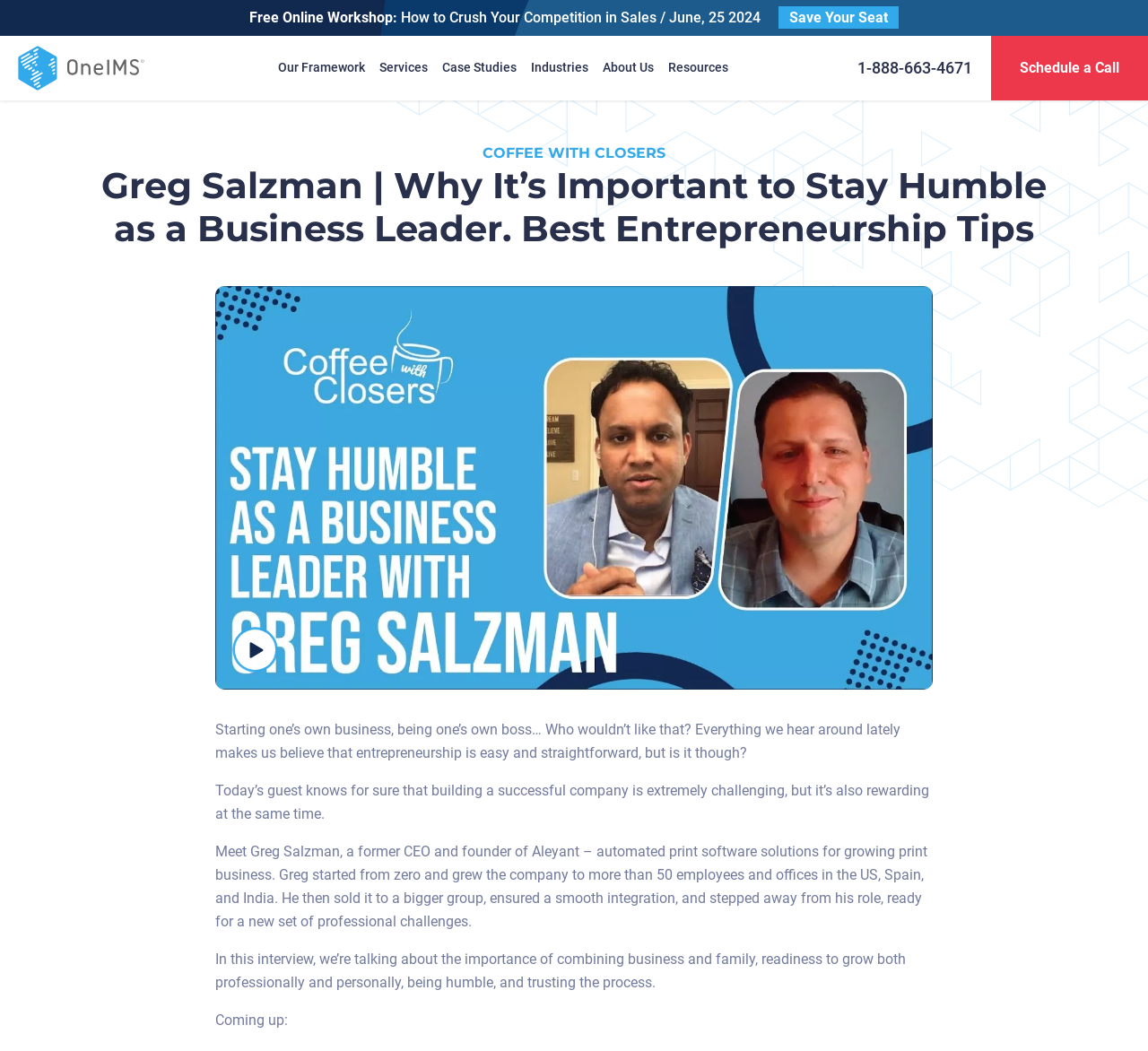Please find and report the primary heading text from the webpage.

Greg Salzman | Why It’s Important to Stay Humble as a Business Leader. Best Entrepreneurship Tips